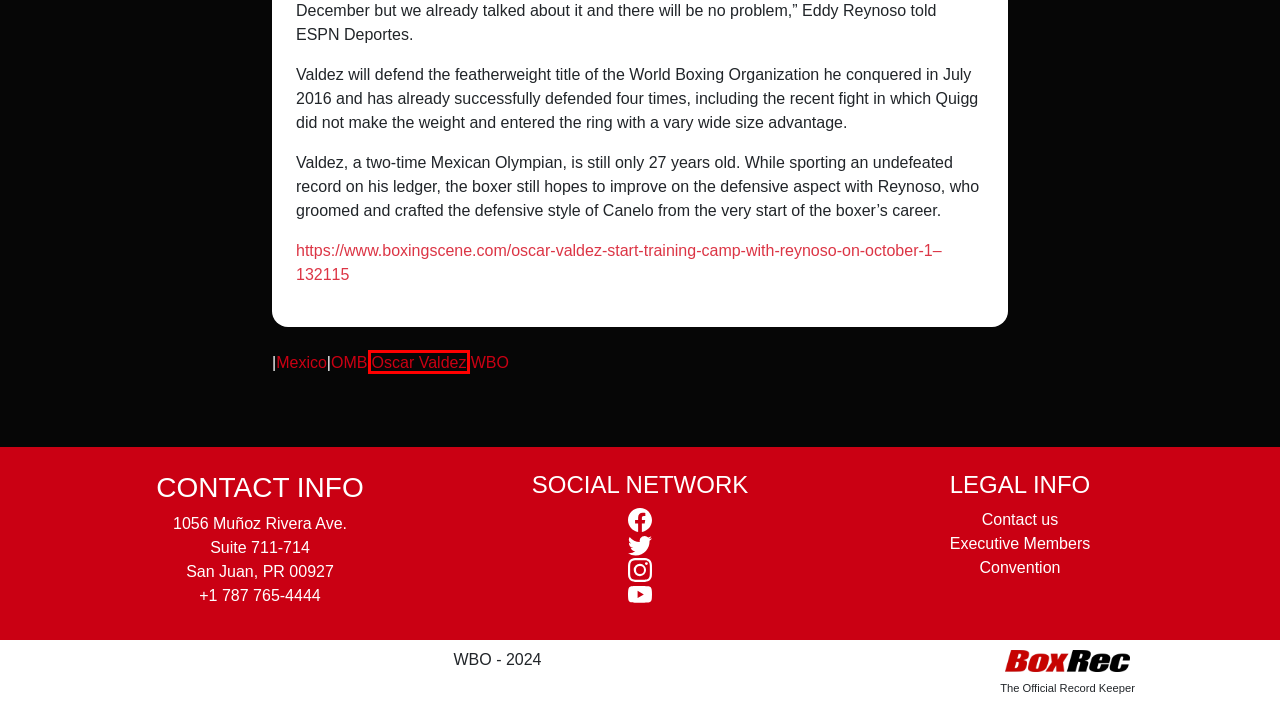You are given a screenshot of a webpage with a red rectangle bounding box around an element. Choose the best webpage description that matches the page after clicking the element in the bounding box. Here are the candidates:
A. WBO | Kids Drug Free Archives - WBO
B. WBO | Regulations - WBO
C. WBO | Constitution - WBO
D. Oscar Valdez To Start Training Camp With Reynoso on October 1 - Boxing News
E. WBO | Oscar Valdez Archives - WBO
F. WBO | Mexico Archives - WBO
G. WBO | WBO Official Documents Archives - WBO
H. WBO | World Boxing Organization – News, Rankings, Forums, Videos

E